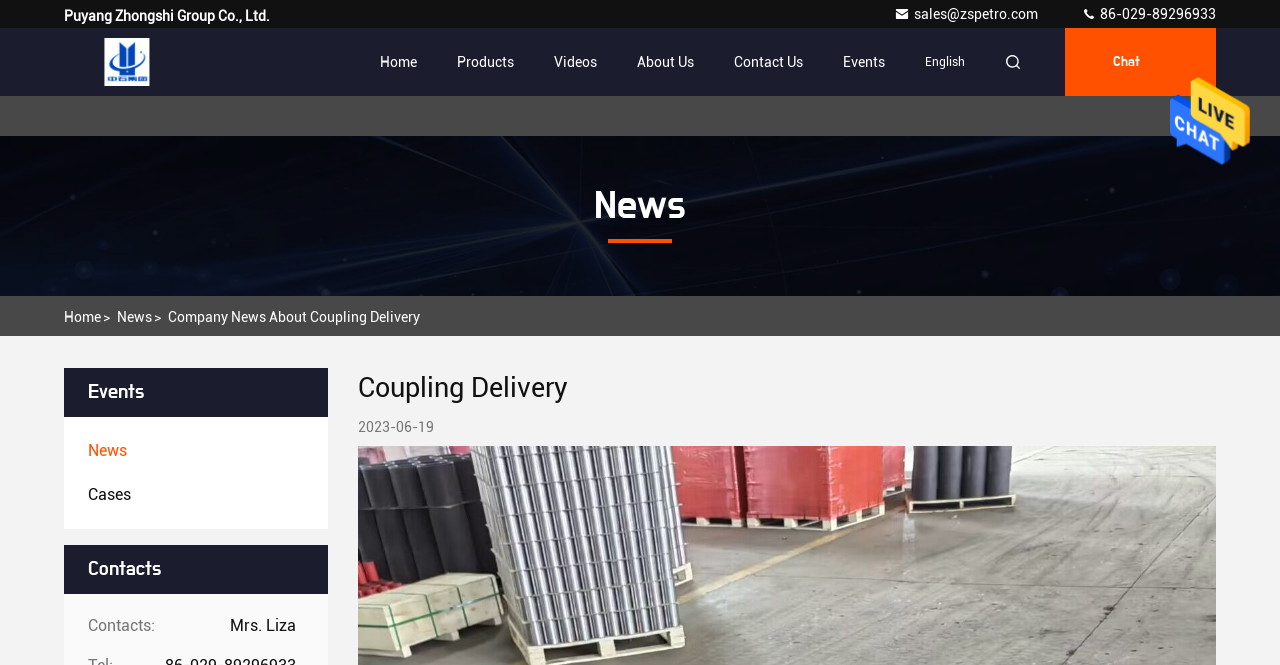Give a one-word or short phrase answer to this question: 
What is the purpose of the 'Send Message' button?

To send a message